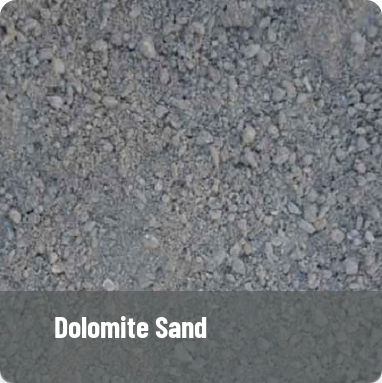Describe every aspect of the image in detail.

The image showcases a close-up view of dolomite sand, featuring a textured surface composed of fine grains and small rocks in various shades of gray. The natural, earthy tones highlight the material's raw and unprocessed state. At the bottom of the image is a semi-transparent overlay with the label "Dolomite Sand," indicating the product being depicted. This type of sand is known for its versatility in construction and landscaping applications, often utilized for creating stable bases in various projects. The image effectively conveys the quality and characteristics of dolomite sand, inviting potential customers to explore its uses in different industrial contexts.